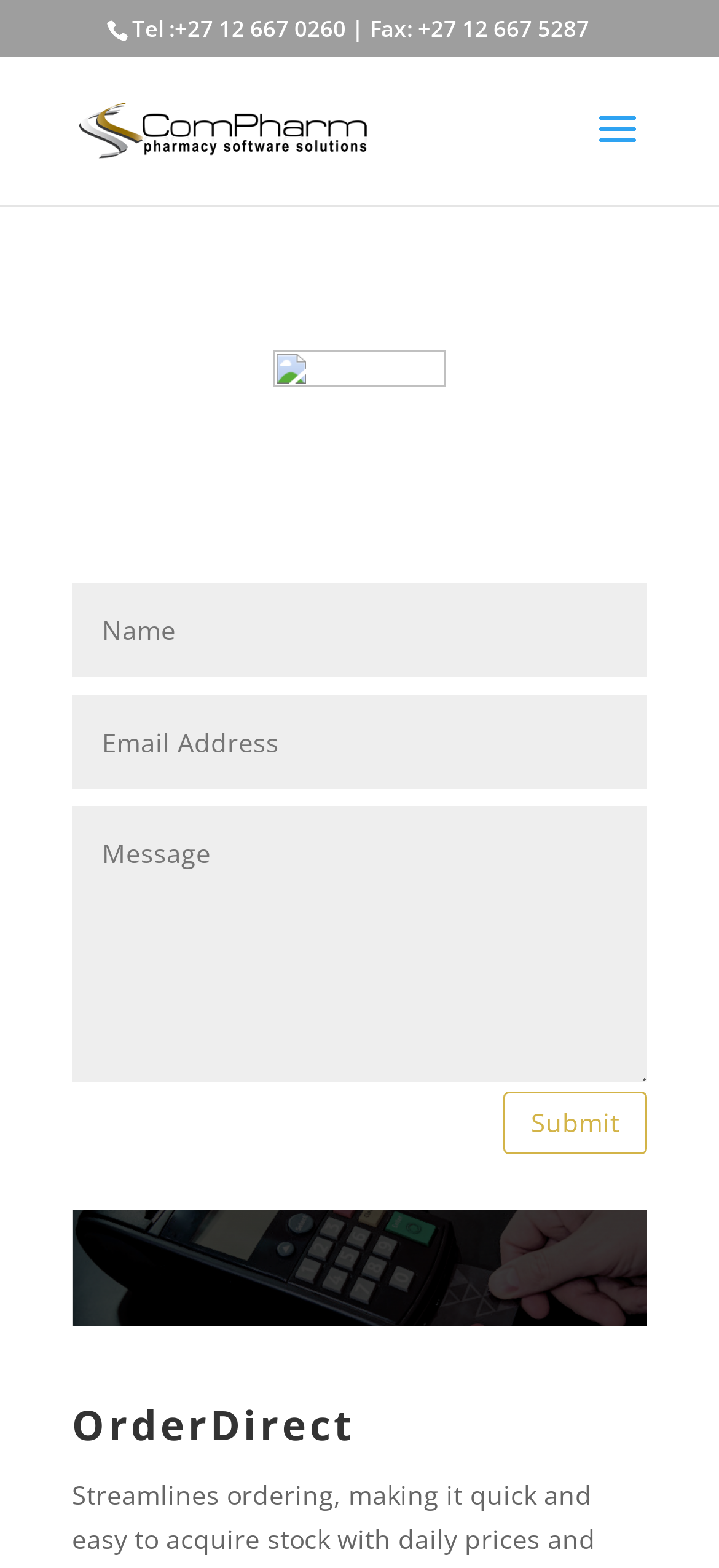What is the name of the company's software solution?
Please provide a comprehensive answer to the question based on the webpage screenshot.

I looked at the link element at the top of the page, which contains the company's name and software solution. The text of the link is 'Compharm Pharmacy Software Solutions', which indicates that this is the name of the company's software solution.